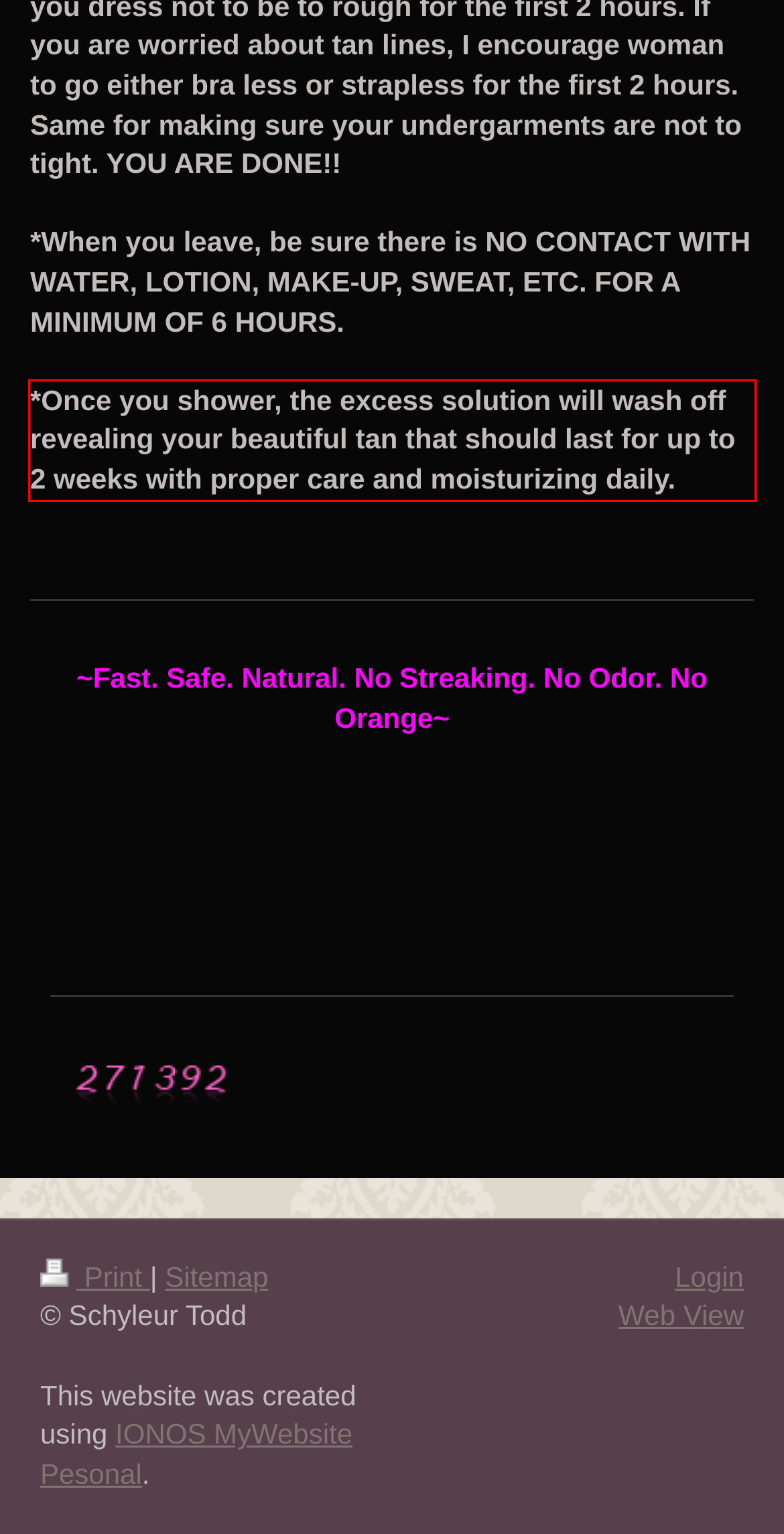Given a screenshot of a webpage containing a red bounding box, perform OCR on the text within this red bounding box and provide the text content.

*Once you shower, the excess solution will wash off revealing your beautiful tan that should last for up to 2 weeks with proper care and moisturizing daily.